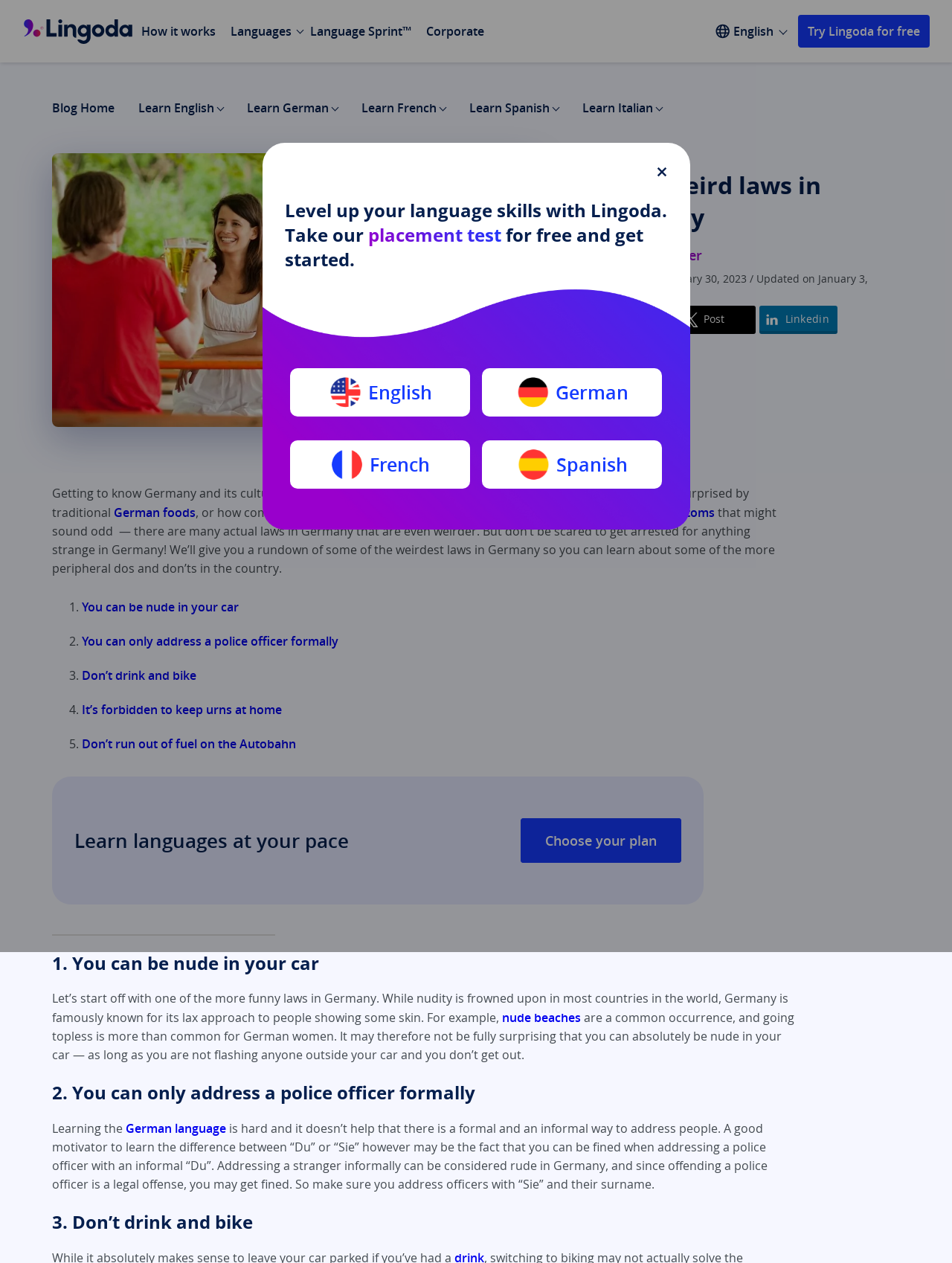Who is the author of the article?
Provide a short answer using one word or a brief phrase based on the image.

Anne Walther